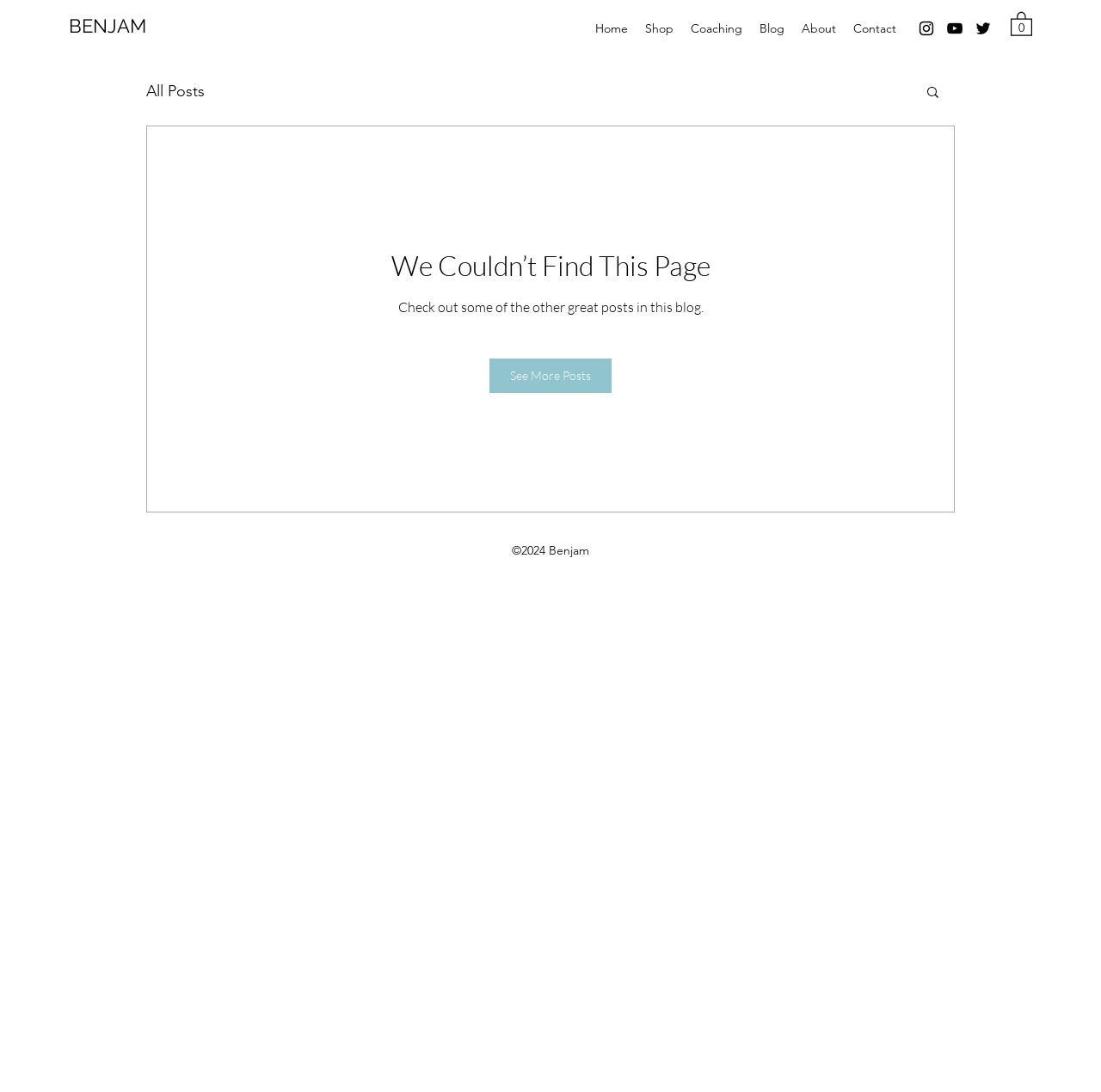From the element description: "We Couldn’t Find This Page", extract the bounding box coordinates of the UI element. The coordinates should be expressed as four float numbers between 0 and 1, in the order [left, top, right, bottom].

[0.355, 0.224, 0.645, 0.262]